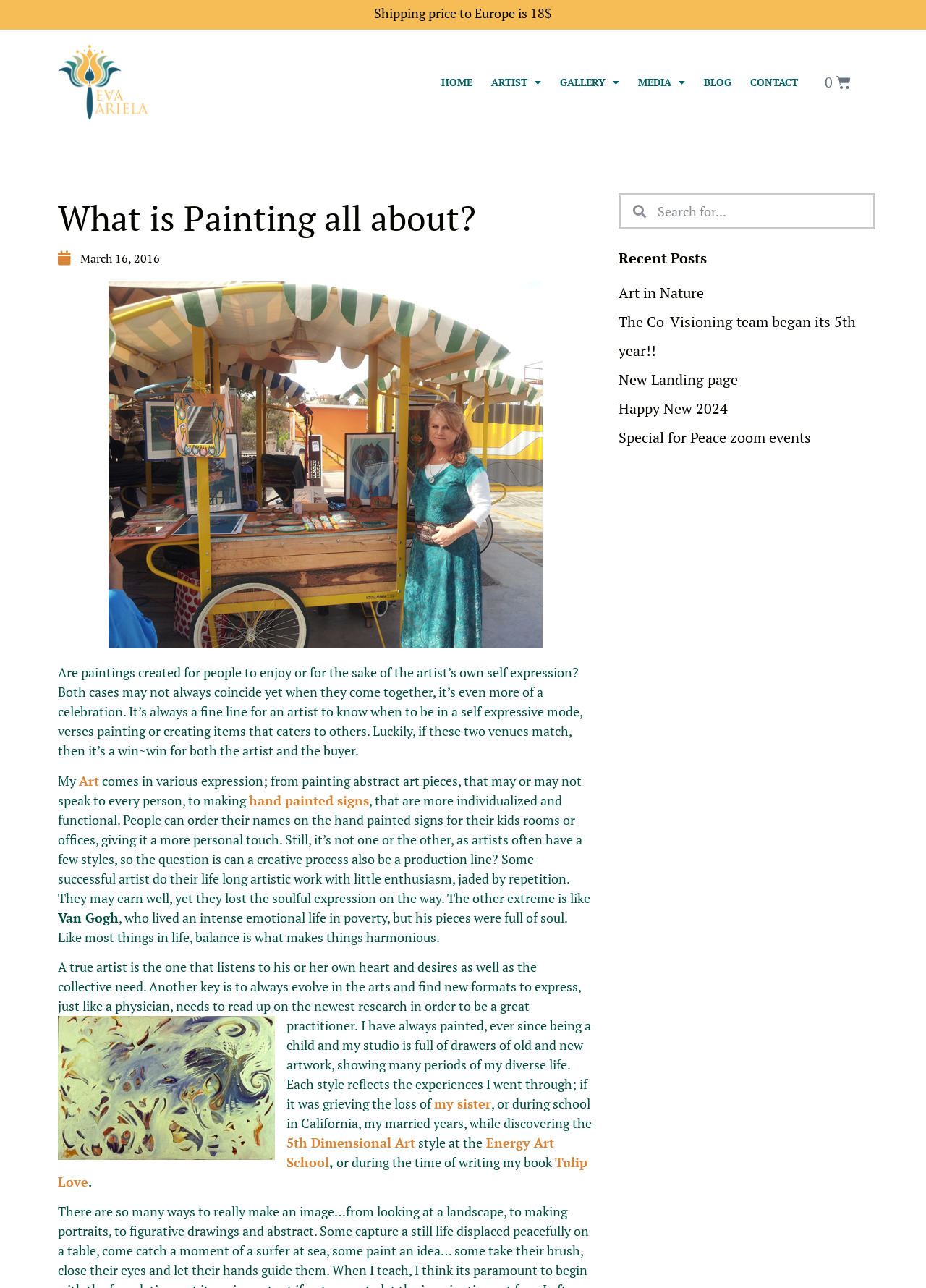Describe the entire webpage, focusing on both content and design.

This webpage is about Eva Ariela, an artist, and her thoughts on painting. At the top of the page, there is a navigation menu with links to "HOME", "ARTIST", "GALLERY", "MEDIA", "BLOG", and "CONTACT". Next to the navigation menu, there is a shopping cart icon with the text "0 Cart".

Below the navigation menu, there is a heading that reads "What is Painting all about?" followed by a paragraph of text that discusses the purpose of painting, whether it's for self-expression or to cater to others. The text also mentions the importance of balance and evolution in an artist's work.

To the left of the main content area, there is a section with a heading "Recent Posts" that lists several links to blog posts, including "Art in Nature", "The Co-Visioning team began its 5th year!!", and "Happy New 2024".

In the main content area, there are several paragraphs of text that discuss the artist's thoughts on painting, including the importance of listening to one's own heart and desires, as well as the collective need. The text also mentions the artist's personal experiences and how they have influenced her work.

Throughout the page, there are several images, including a profile picture of Eva Ariela, an image of a painting titled "ANGEL IN THE VOID copy", and possibly other images that are not explicitly described.

At the top-right corner of the page, there are three lines of text that mention shipping prices to Israel, Europe, and the USA.